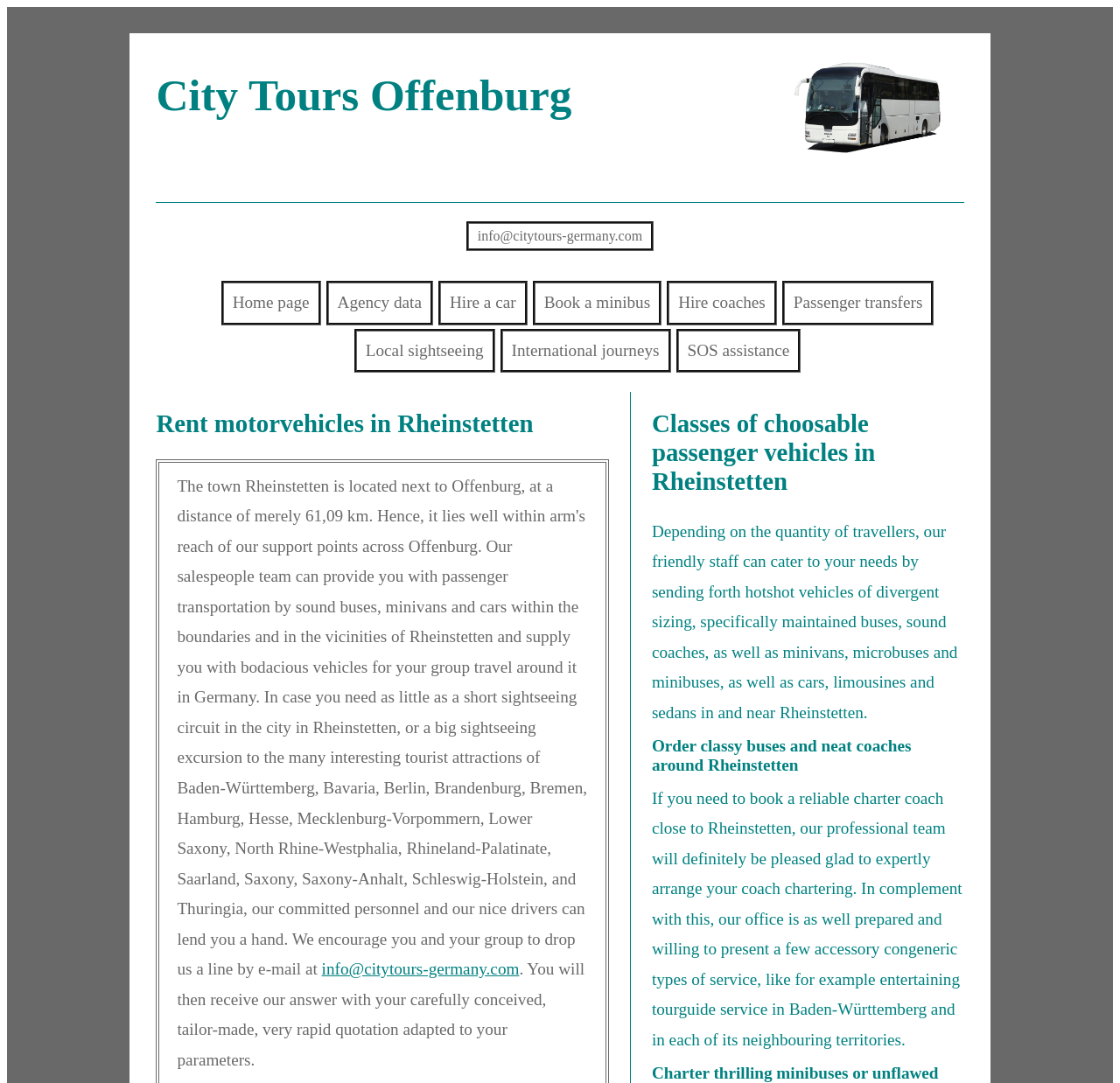Please identify the bounding box coordinates of the element on the webpage that should be clicked to follow this instruction: "Get information about the agency". The bounding box coordinates should be given as four float numbers between 0 and 1, formatted as [left, top, right, bottom].

[0.291, 0.26, 0.387, 0.3]